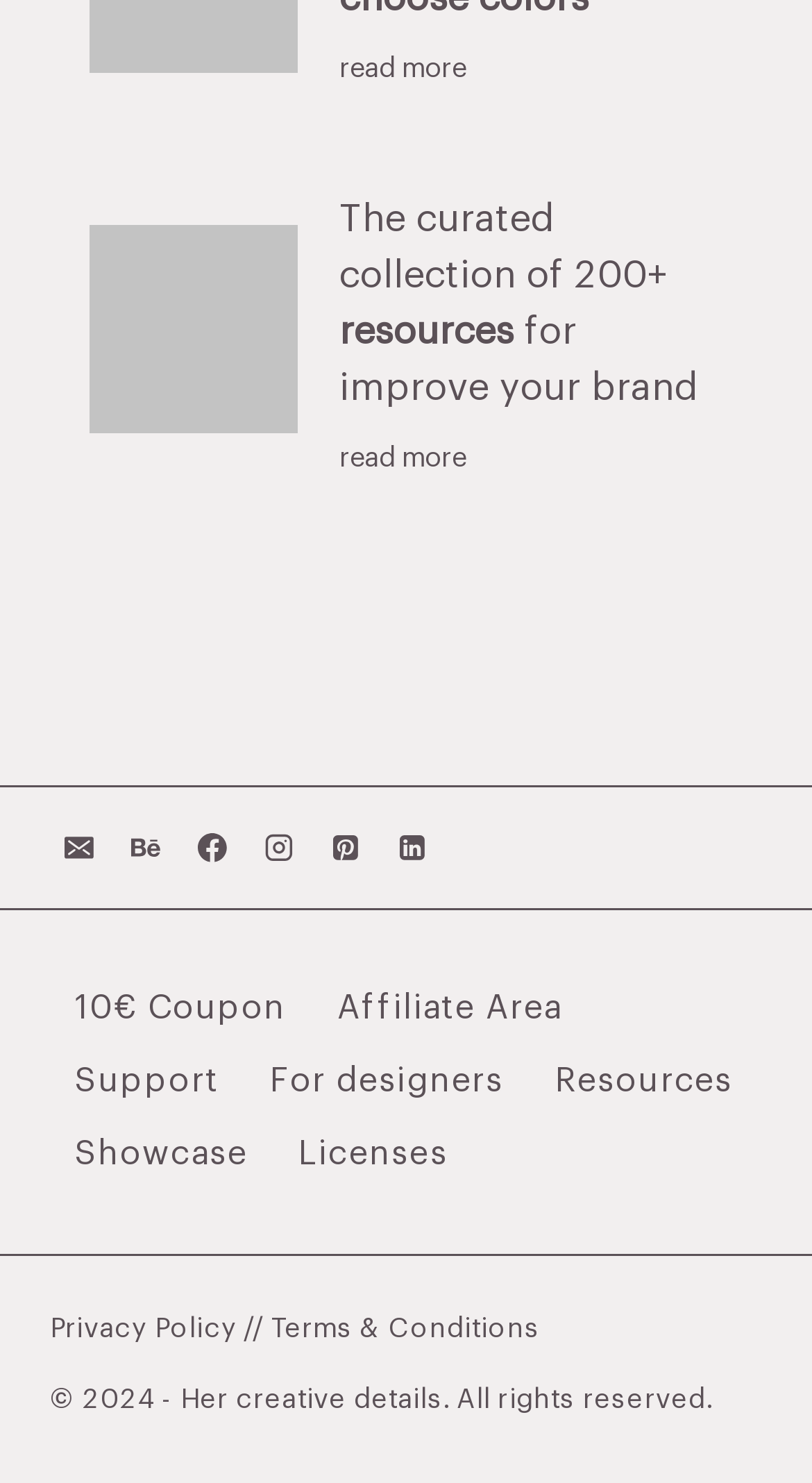What type of resources are available on the webpage?
Look at the image and answer with only one word or phrase.

Design and brand resources